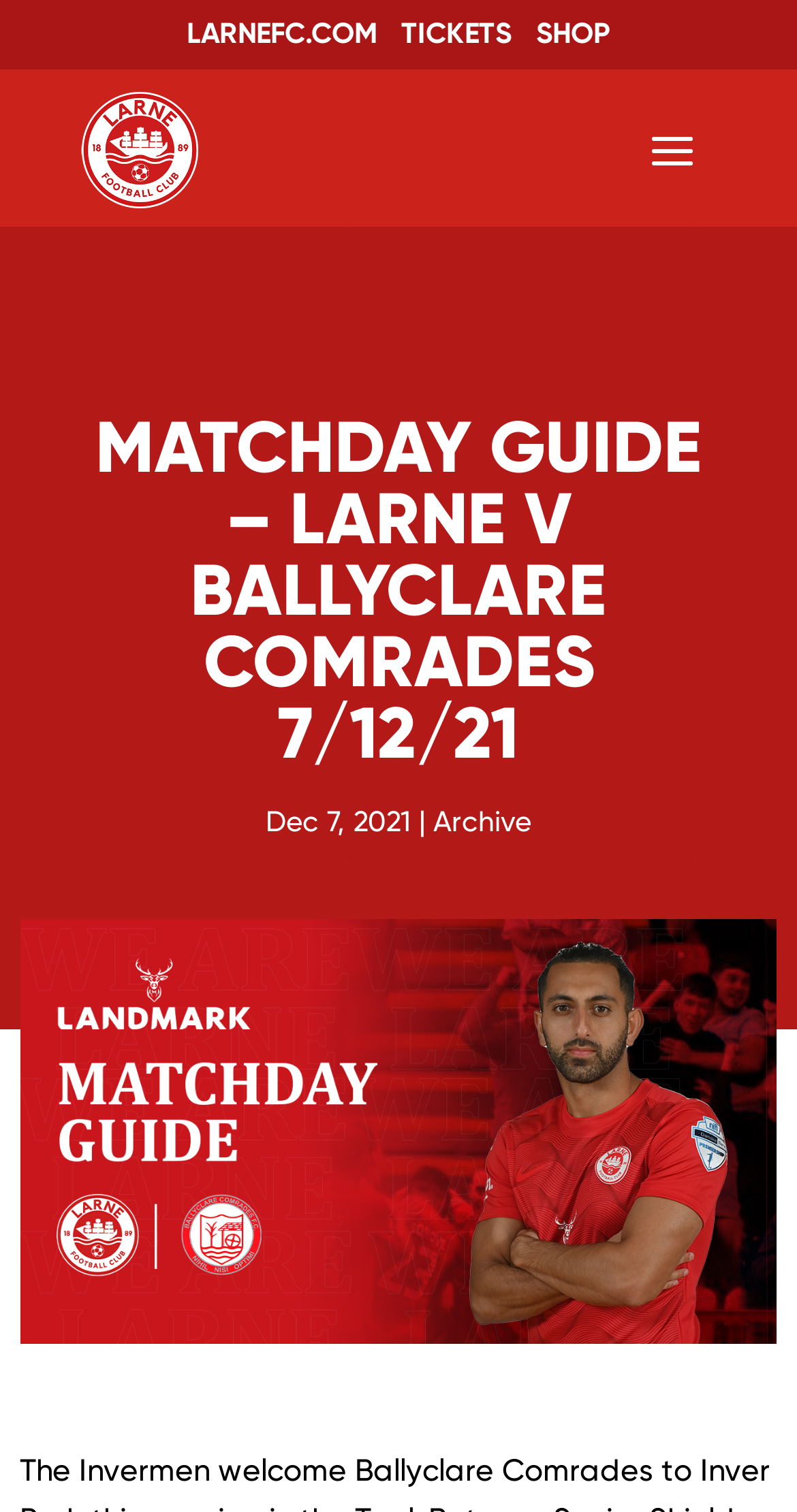Locate the bounding box of the user interface element based on this description: "SHOP".

[0.673, 0.011, 0.765, 0.034]